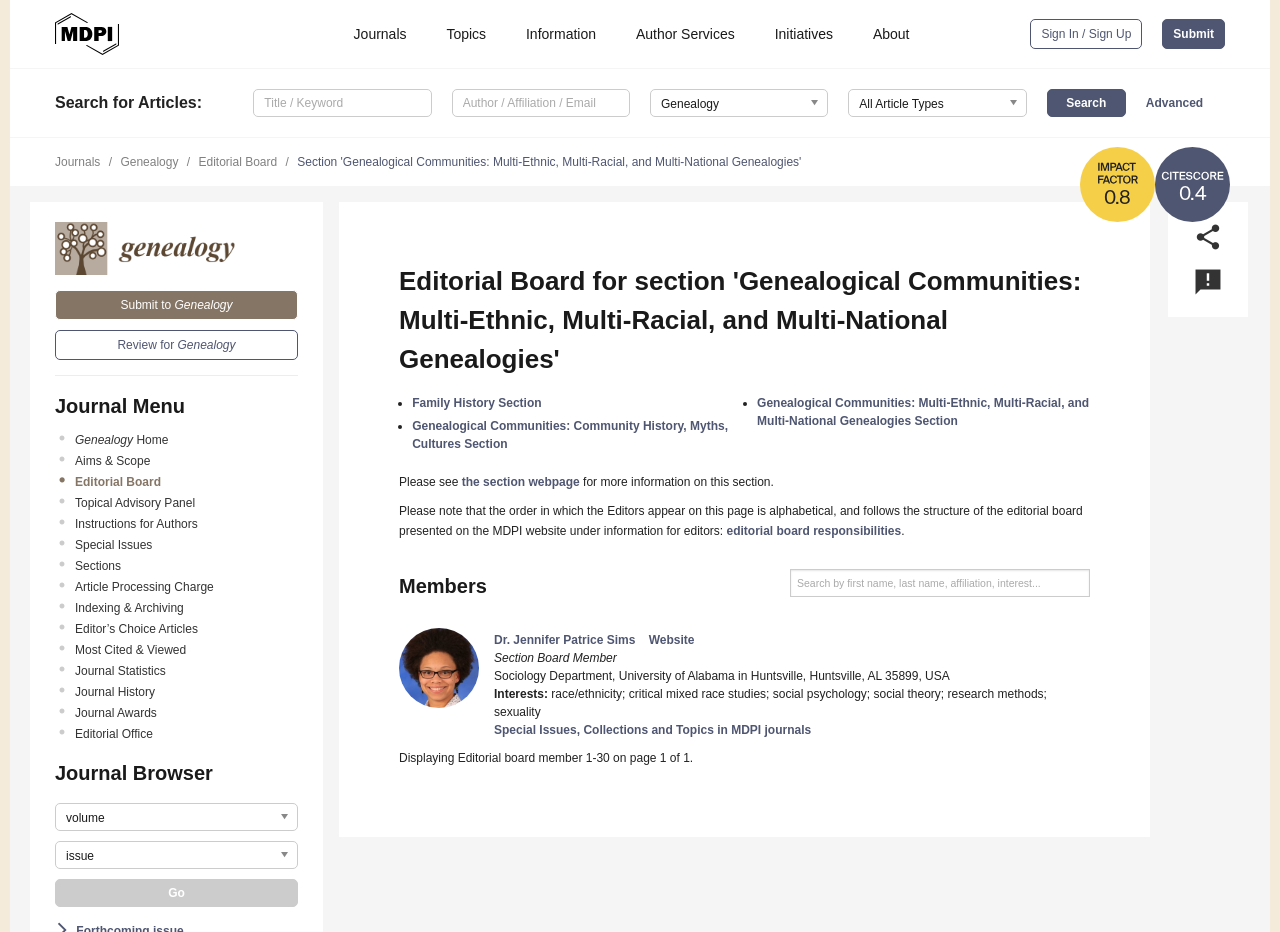Provide your answer in one word or a succinct phrase for the question: 
How many links are there in the 'Journal Menu' section?

14